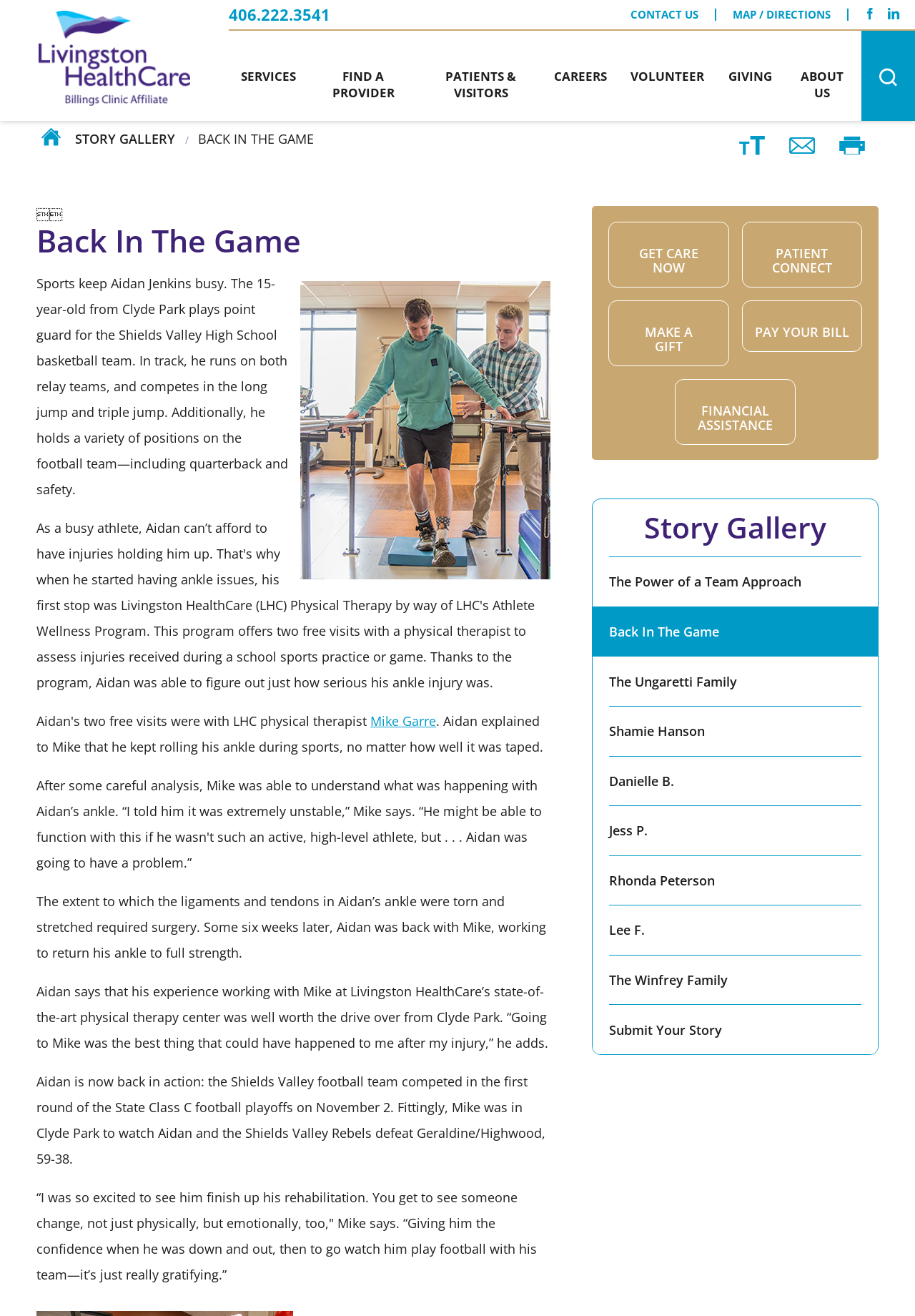What is the name of the healthcare organization?
Answer the question with a single word or phrase, referring to the image.

Livingston HealthCare